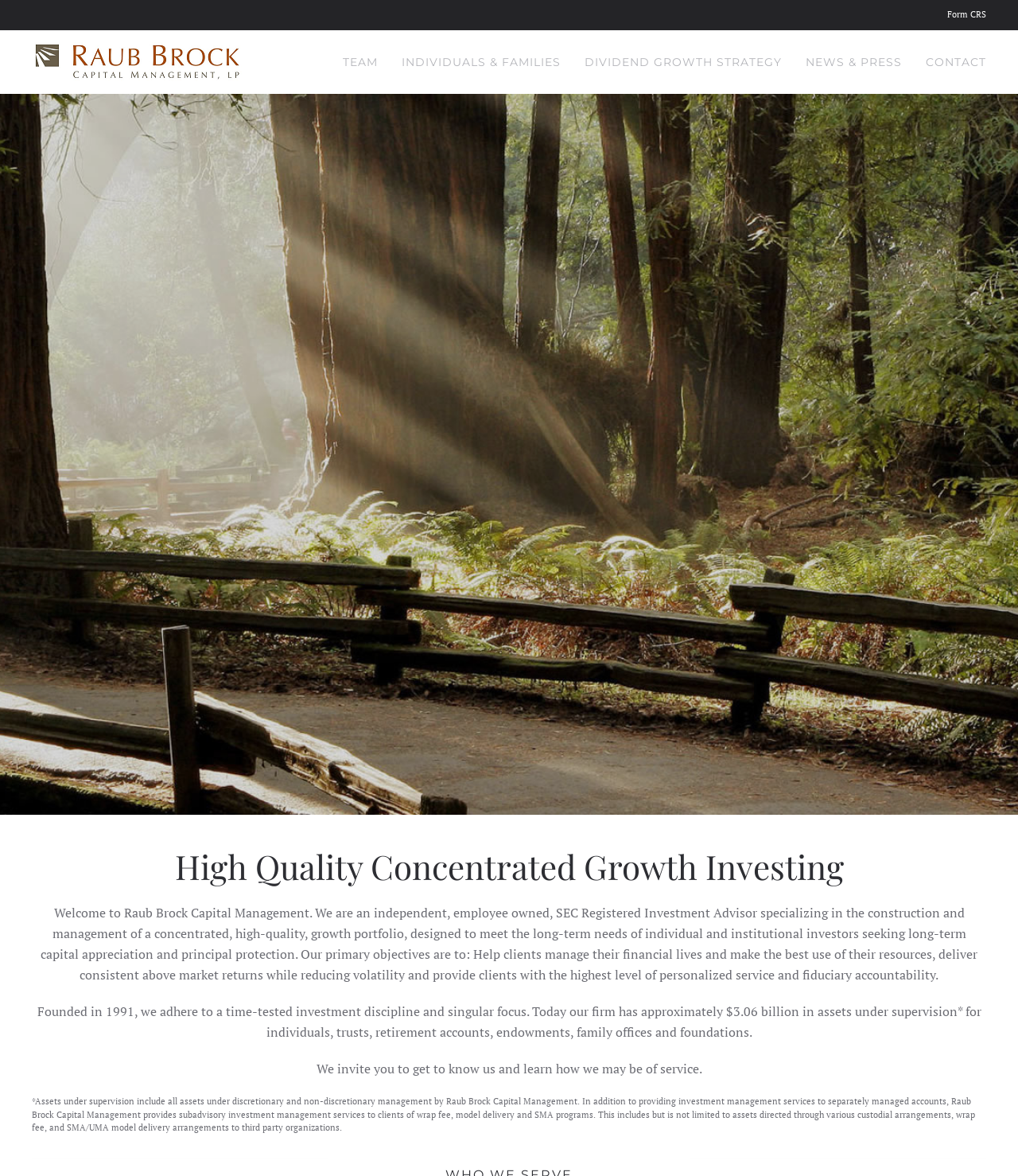Identify the bounding box coordinates for the UI element described as follows: "Dividend Growth Strategy". Ensure the coordinates are four float numbers between 0 and 1, formatted as [left, top, right, bottom].

[0.562, 0.026, 0.78, 0.08]